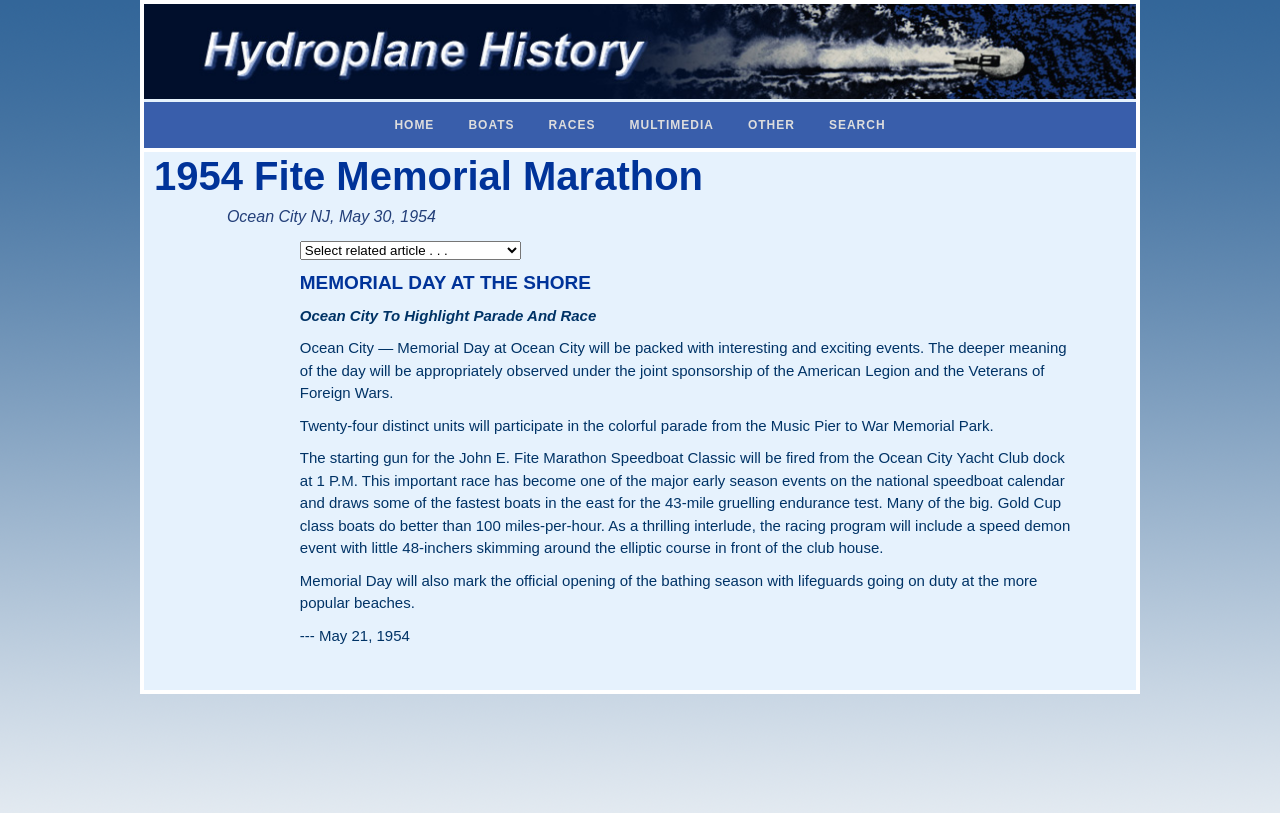Identify the title of the webpage and provide its text content.

1954 Fite Memorial Marathon